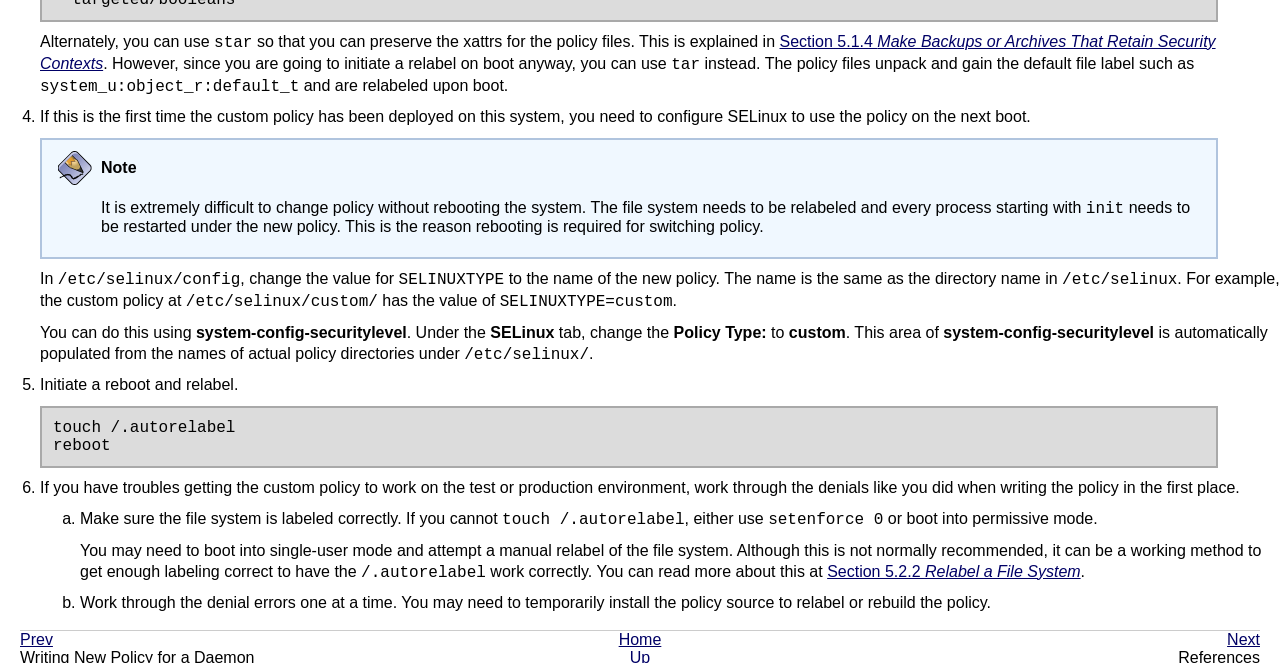Provide the bounding box coordinates for the UI element that is described by this text: "Next". The coordinates should be in the form of four float numbers between 0 and 1: [left, top, right, bottom].

[0.959, 0.946, 0.984, 0.971]